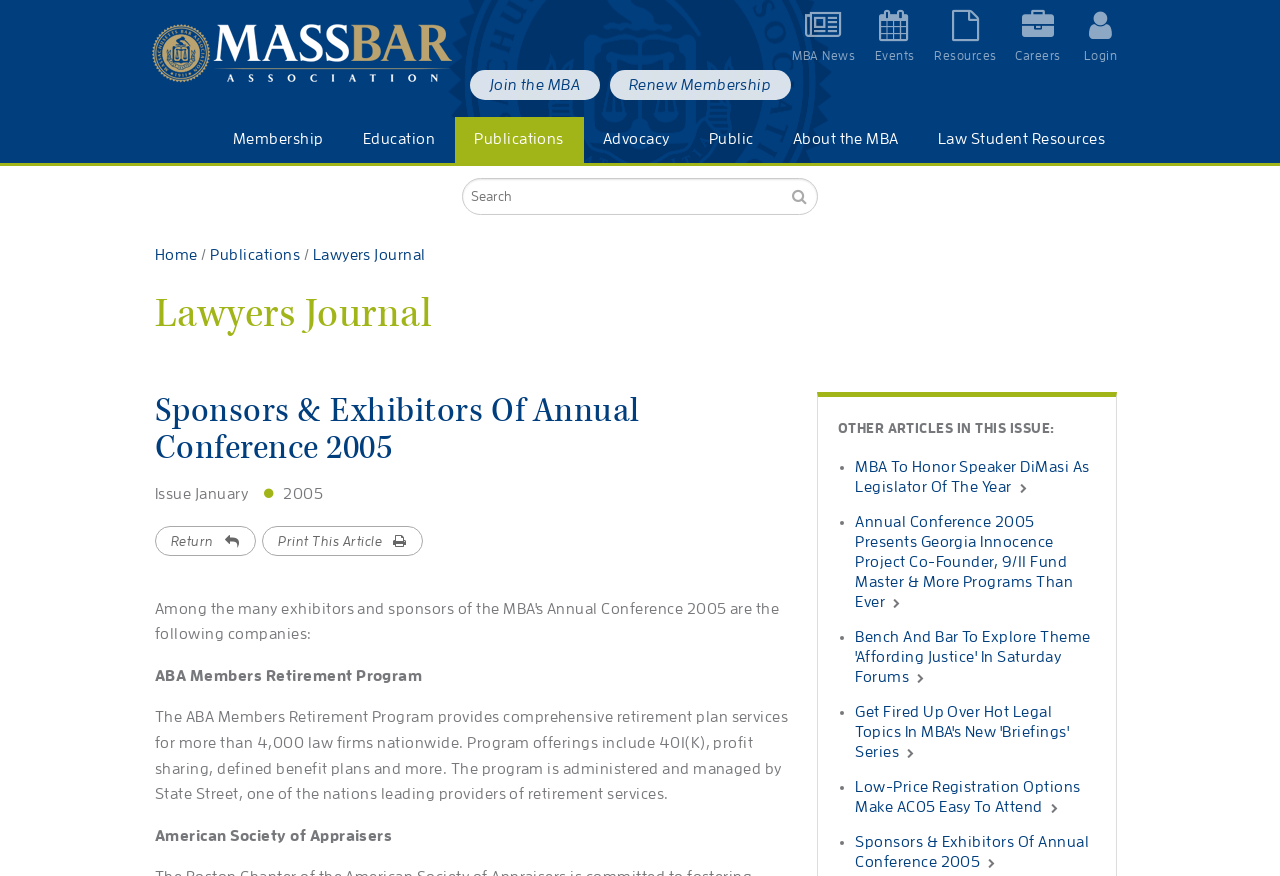Write an exhaustive caption that covers the webpage's main aspects.

The webpage is the Lawyers Journal, specifically the January 2005 edition. At the top, there is a header section with the title "Massachusetts Bar Association" and an image of the association's logo. Below this, there are several links to different sections of the website, including "MBA News", "Events", "Resources", "Careers", and "Login".

To the right of the header section, there are two prominent links: "Join the MBA" and "Renew Membership". Below these links, there is a section with multiple links related to membership, including "Membership", "2024 MBA Annual Dinner", "2024 MBA Access to Justice Awards Celebration", and several others.

On the left side of the page, there are three main sections: "Education", "Publications", and "Advocacy". Each of these sections has multiple links to related topics, such as "Upcoming CLE Programs", "eJournal", and "Legislative Activities". 

Further down the page, there are additional sections, including "Public", "About the MBA", and others, each with their own set of links to related topics. Overall, the webpage appears to be a hub for lawyers and legal professionals, providing access to various resources, news, and events related to the legal profession.